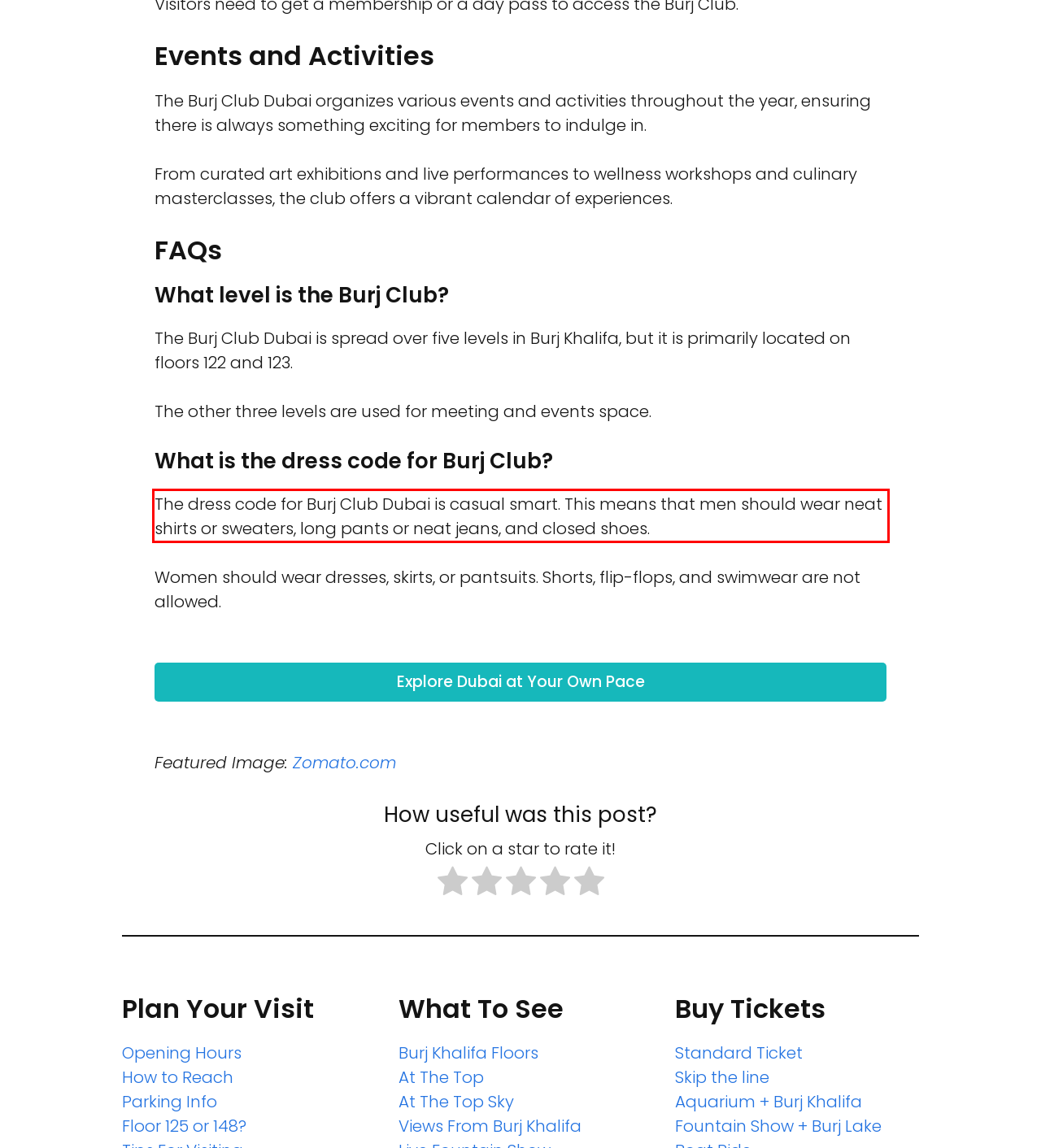Within the screenshot of the webpage, there is a red rectangle. Please recognize and generate the text content inside this red bounding box.

The dress code for Burj Club Dubai is casual smart. This means that men should wear neat shirts or sweaters, long pants or neat jeans, and closed shoes.